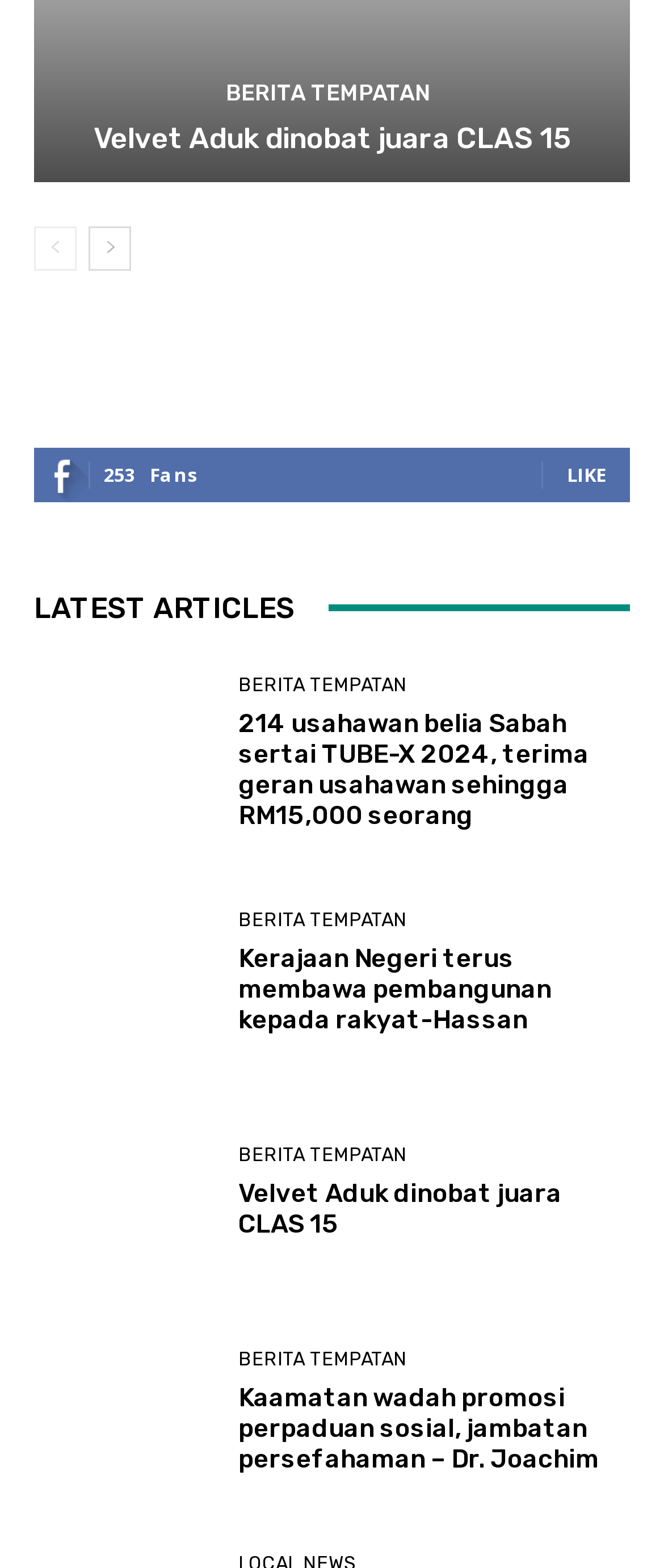What is the category of the article 'Velvet Aduk dinobat juara CLAS 15'?
Please respond to the question with as much detail as possible.

I looked at the link next to the article heading 'Velvet Aduk dinobat juara CLAS 15' and saw that it says 'BERITA TEMPATAN', which I assume is the category of the article.